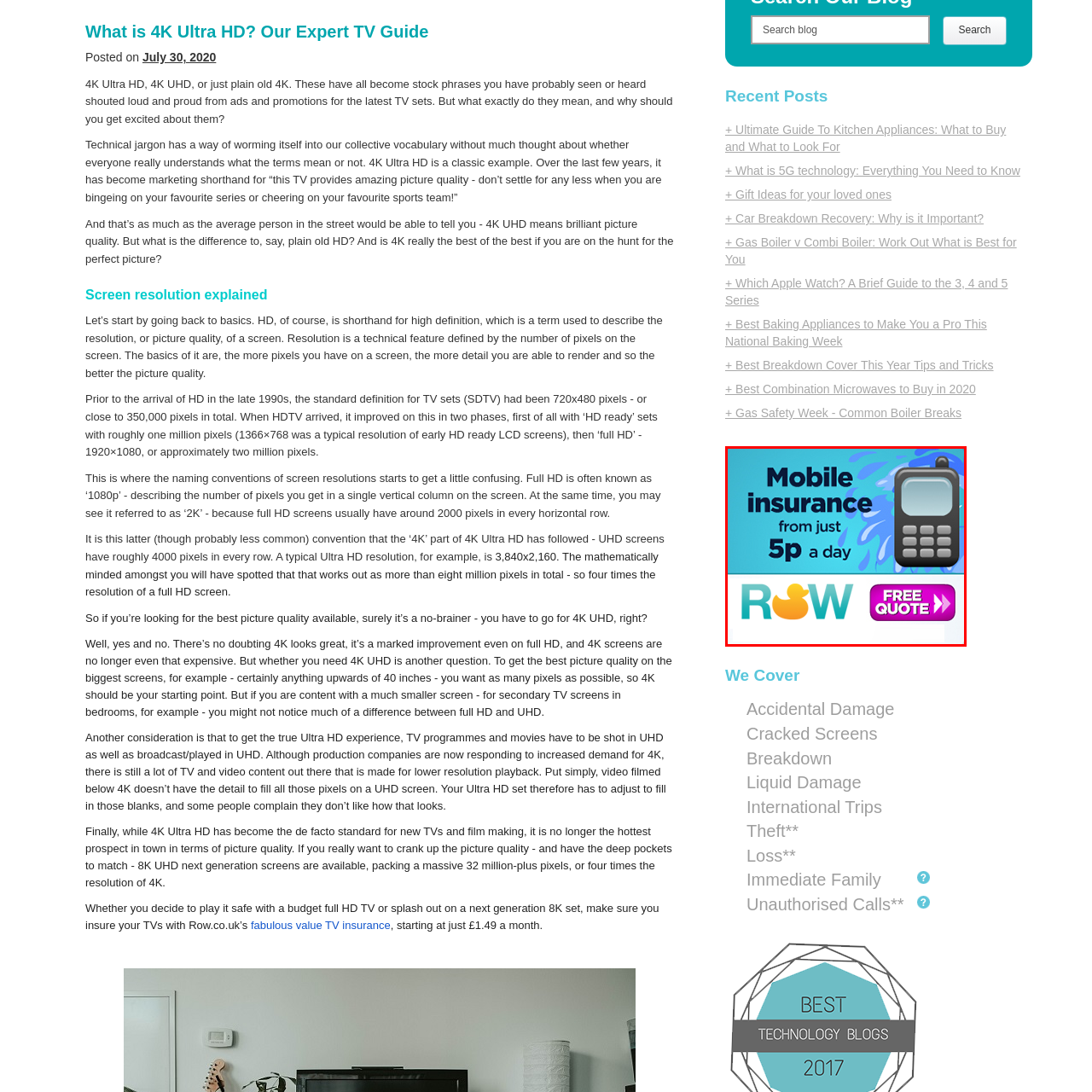Describe extensively the image that is situated inside the red border.

The image features a promotional graphic for mobile insurance, highlighting affordability with a bold text stating "Mobile insurance from just 5p a day." Accompanying the text is an illustration of a classic mobile phone, set against a vibrant blue background that adds a playful touch. The branding for Row.co.uk is visibly represented with the colorful logo, which includes a duck icon, further emphasizing the friendly approach to insurance services. Additionally, a prominent button labeled "FREE QUOTE" encourages viewers to take action and explore their options for mobile insurance coverage. This visual aims to attract potential customers by showcasing value and convenience in securing their mobile devices.